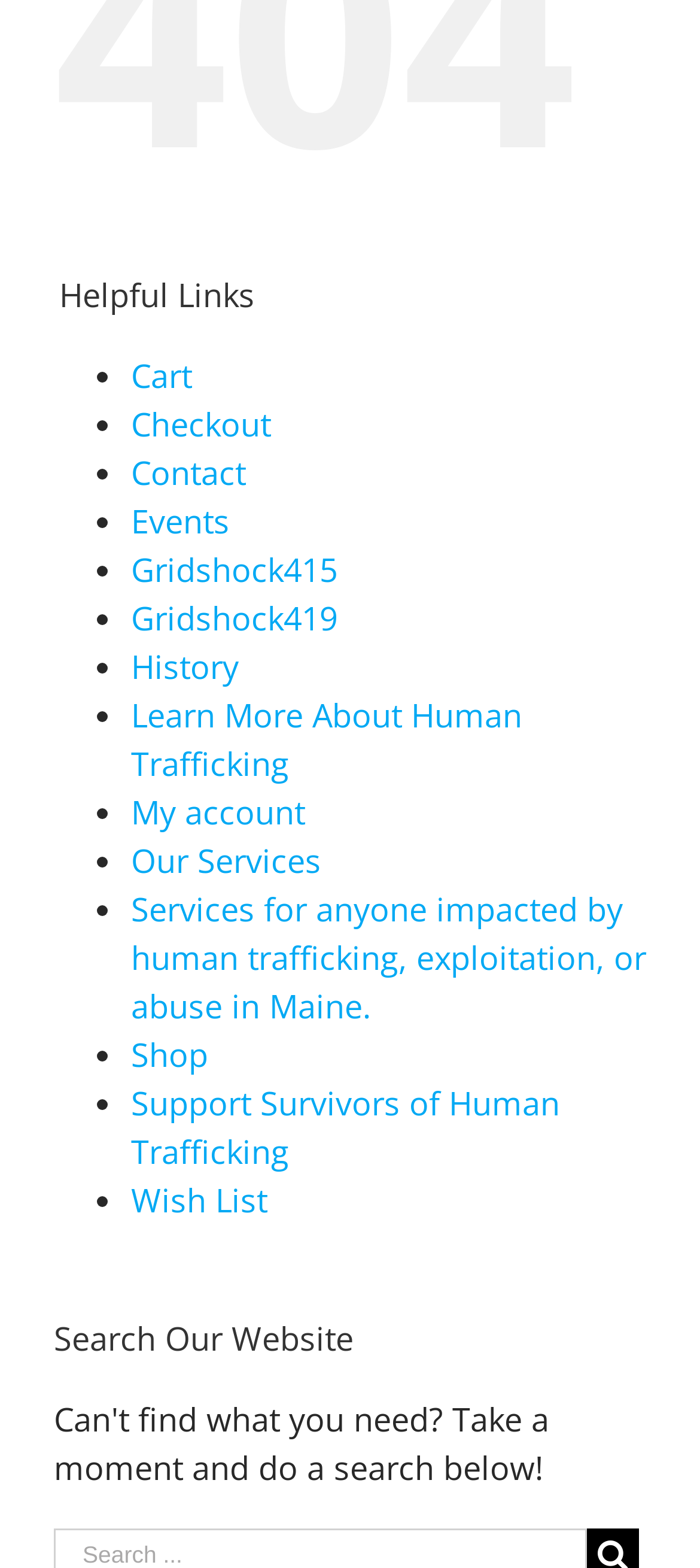Identify the bounding box for the UI element described as: "Support Survivors of Human Trafficking". The coordinates should be four float numbers between 0 and 1, i.e., [left, top, right, bottom].

[0.187, 0.69, 0.8, 0.748]